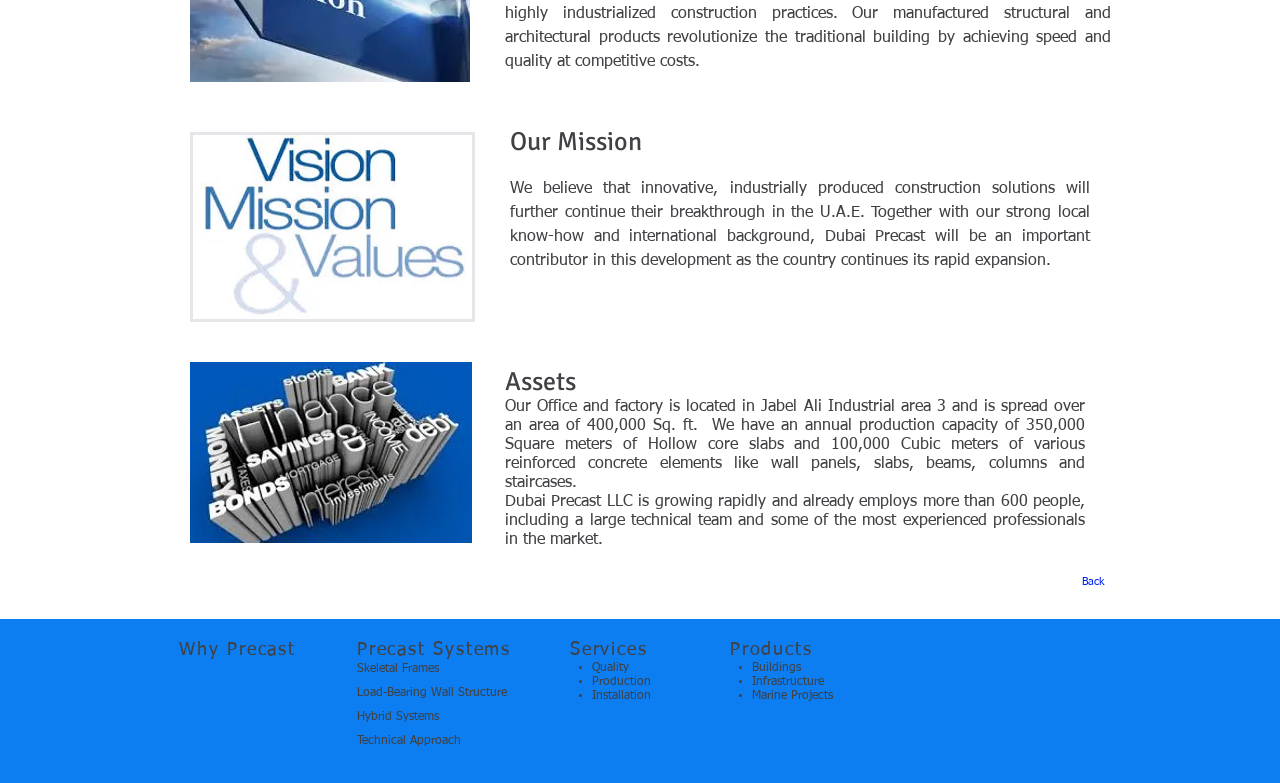What are the types of reinforced concrete elements produced by Dubai Precast?
Please provide a detailed and comprehensive answer to the question.

According to the static text under the 'Assets' heading, Dubai Precast produces various reinforced concrete elements, including wall panels, slabs, beams, columns, and staircases.